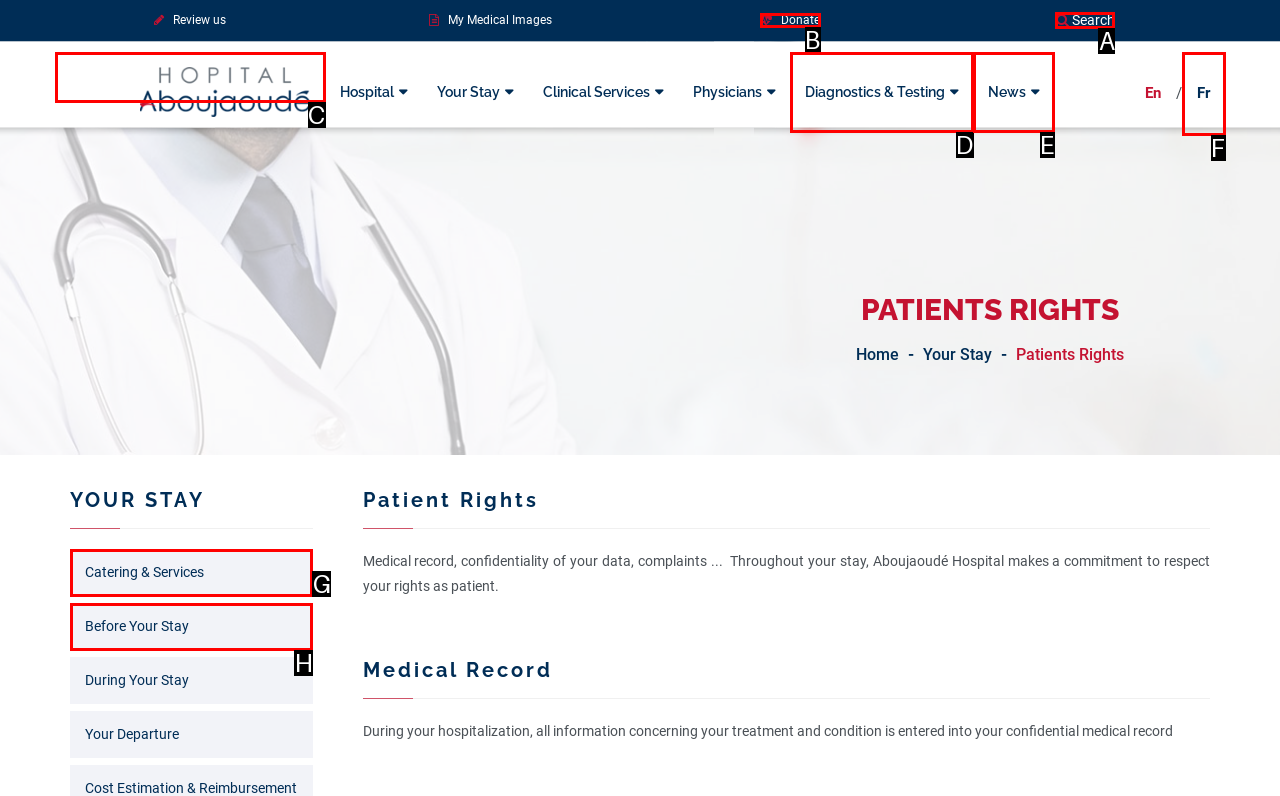Select the HTML element that matches the description: Diagnostics & Testing
Respond with the letter of the correct choice from the given options directly.

D